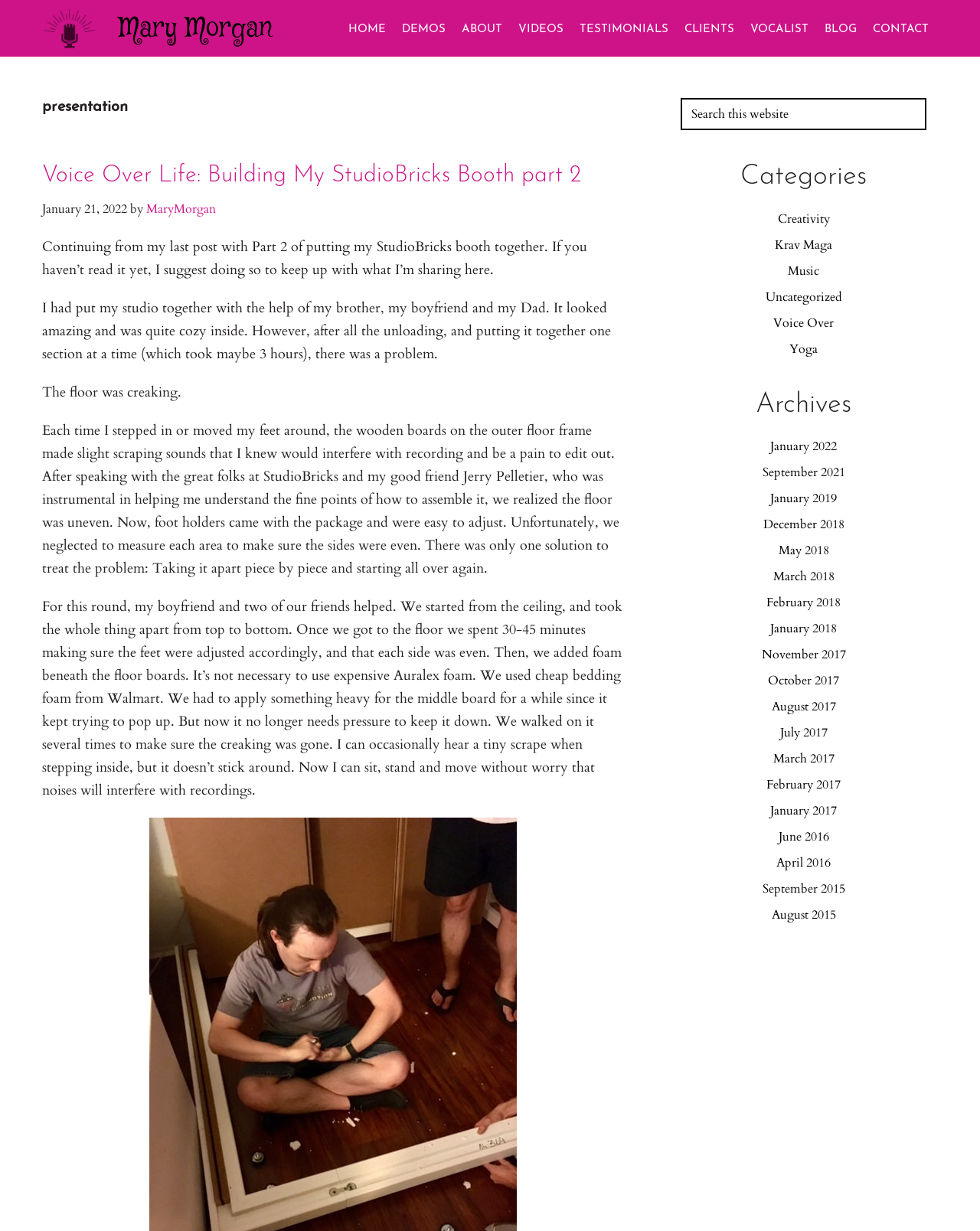How many archive links are listed in the sidebar?
From the details in the image, provide a complete and detailed answer to the question.

The archive links are listed in the sidebar under the heading 'Archives'. There are 17 links listed, each representing a different month and year, such as 'January 2022', 'September 2021', and so on.